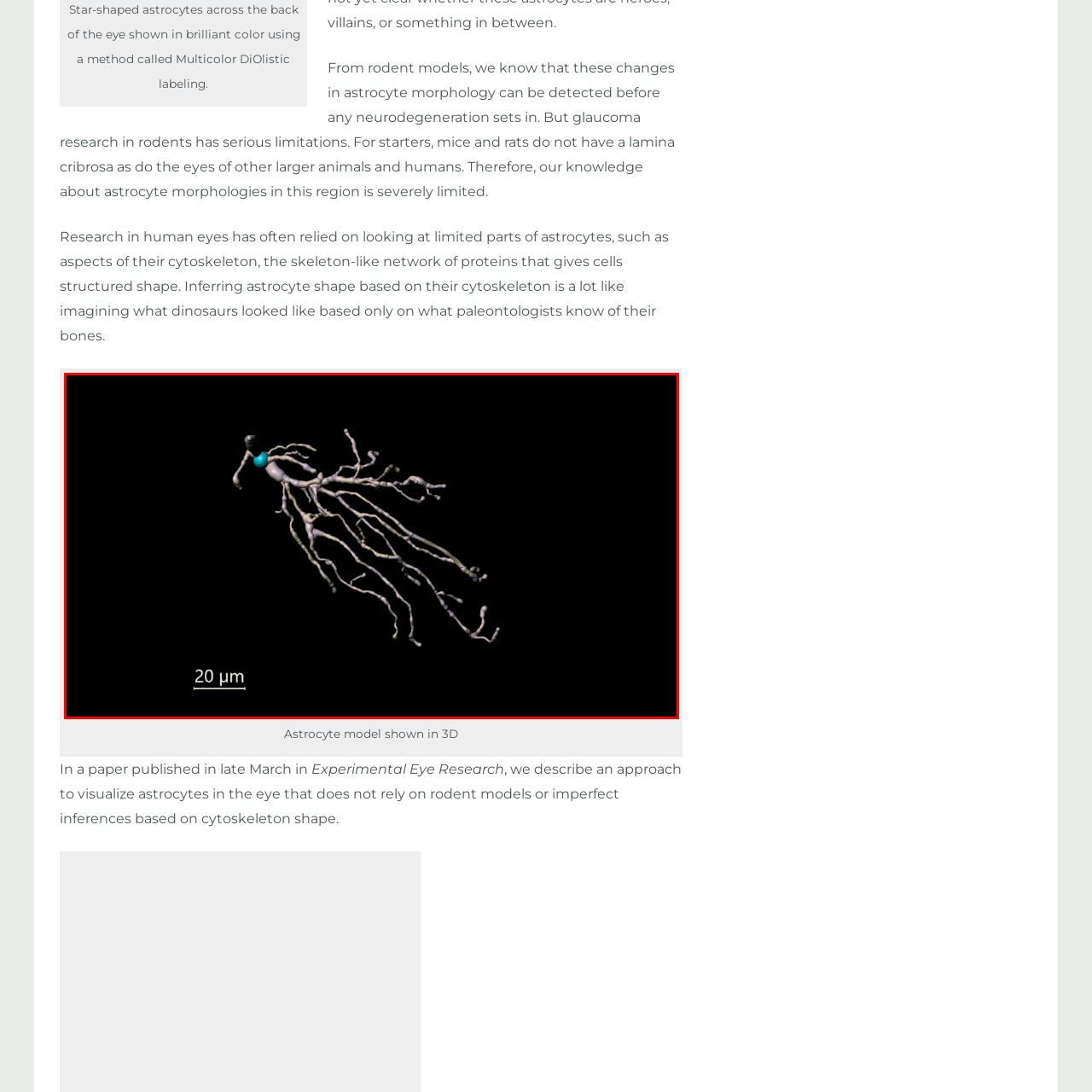Examine the image highlighted by the red boundary, What is the length of the scale bar at the bottom of the image? Provide your answer in a single word or phrase.

20 micrometers